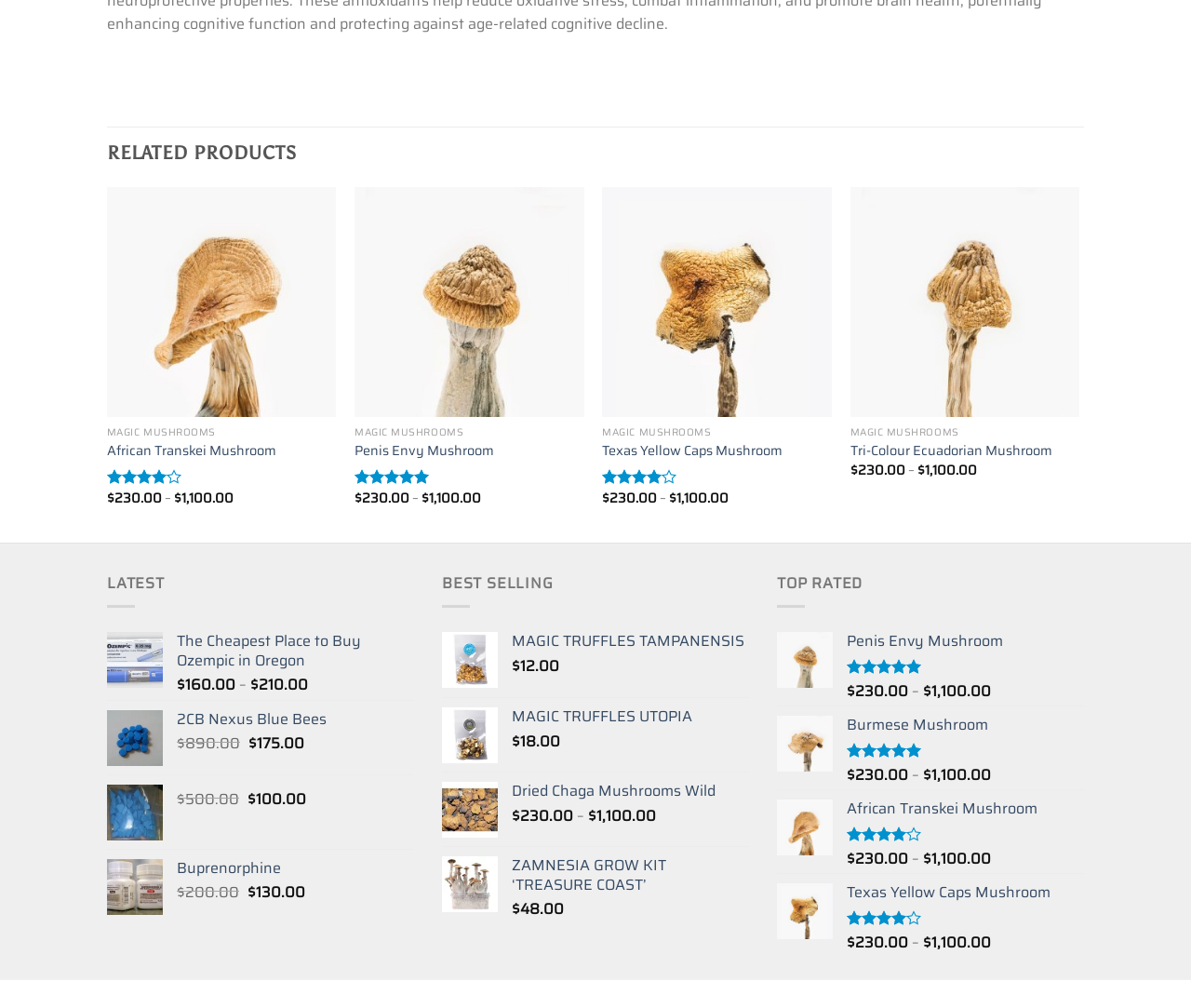Determine the bounding box coordinates of the target area to click to execute the following instruction: "Buy 2CB Nexus Blue Bees."

[0.148, 0.704, 0.348, 0.723]